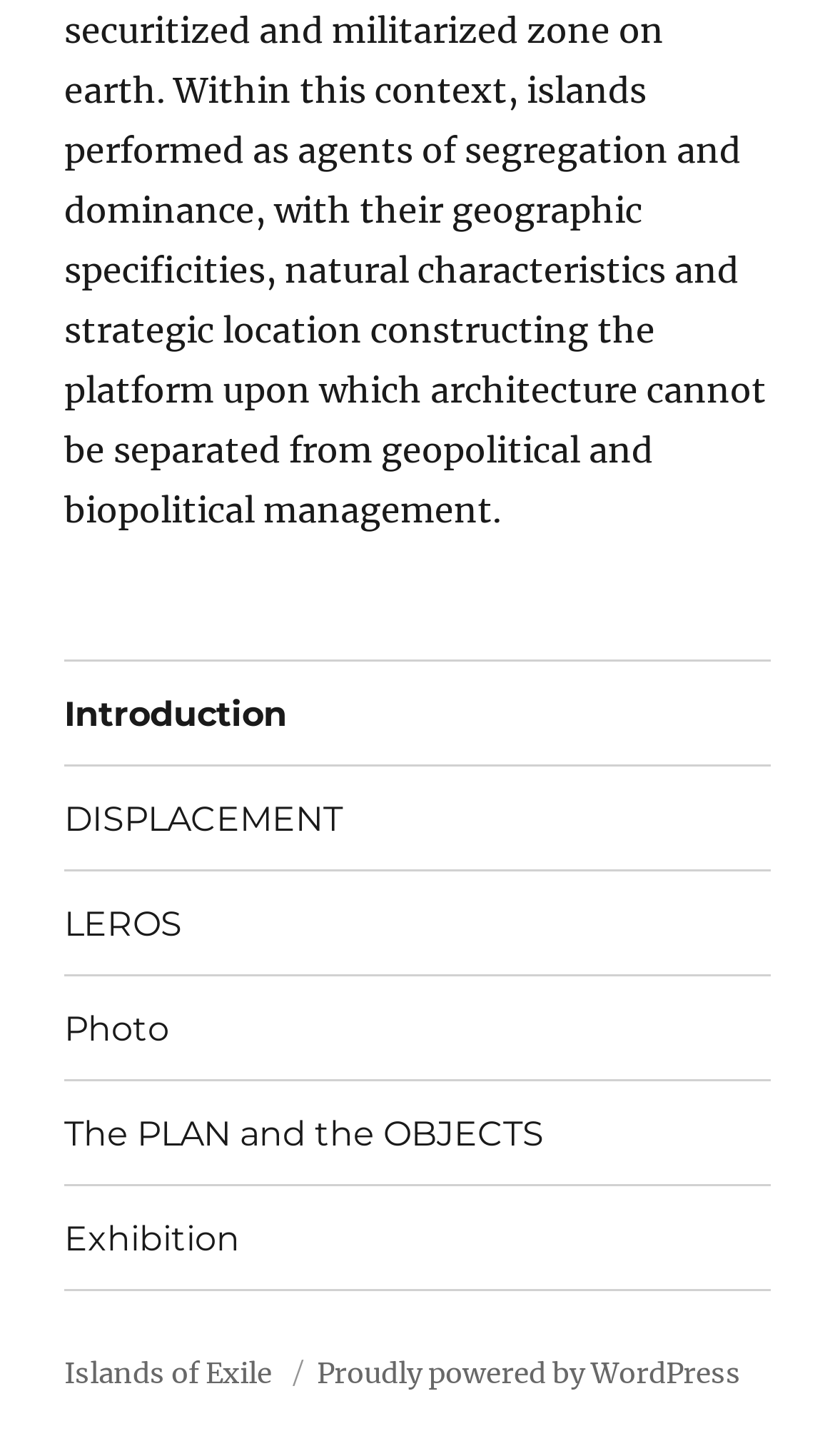Locate the bounding box coordinates of the area you need to click to fulfill this instruction: 'go to Introduction page'. The coordinates must be in the form of four float numbers ranging from 0 to 1: [left, top, right, bottom].

[0.077, 0.454, 0.923, 0.525]